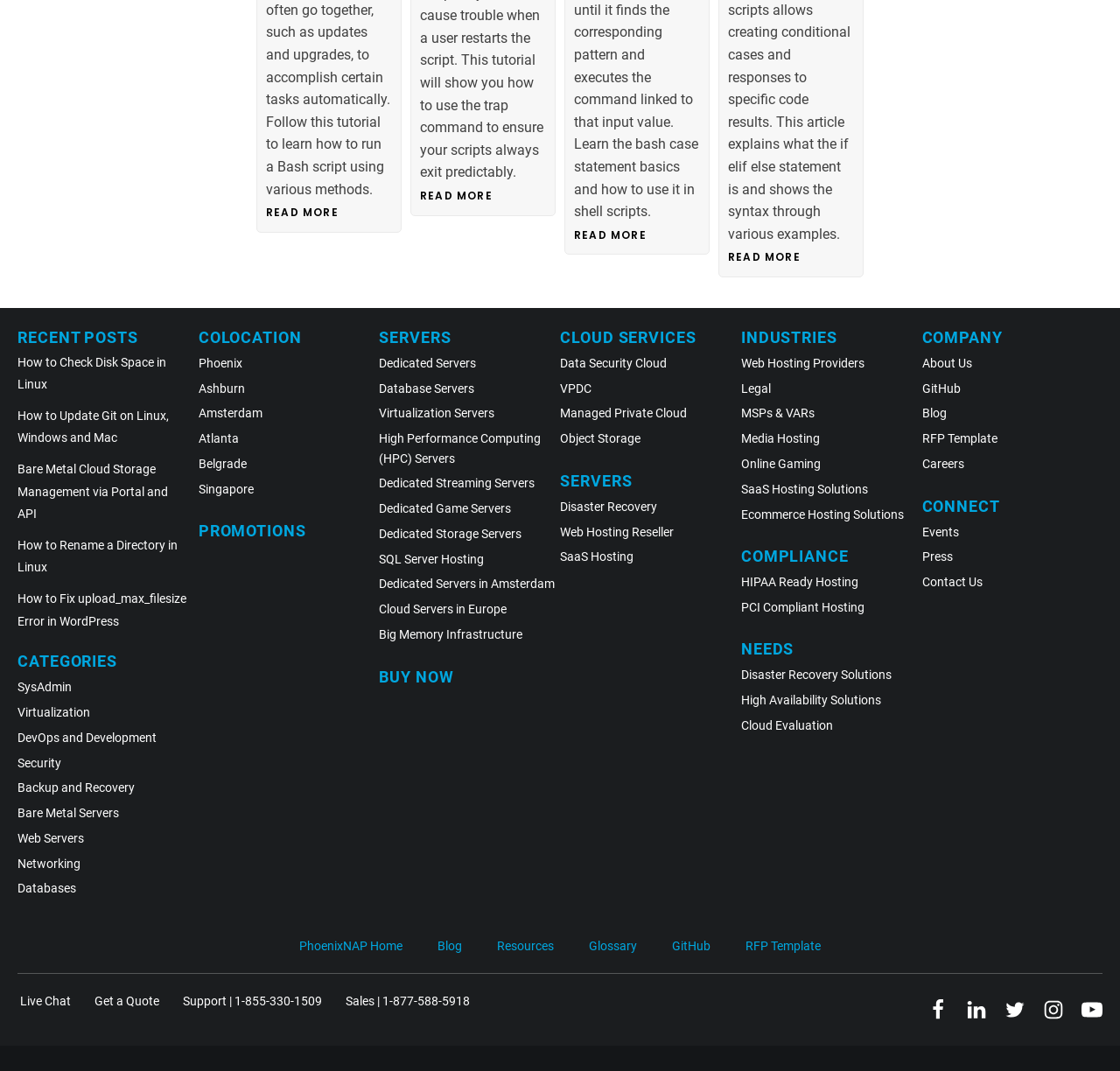Find the bounding box coordinates of the area to click in order to follow the instruction: "Buy now dedicated servers".

[0.339, 0.623, 0.405, 0.64]